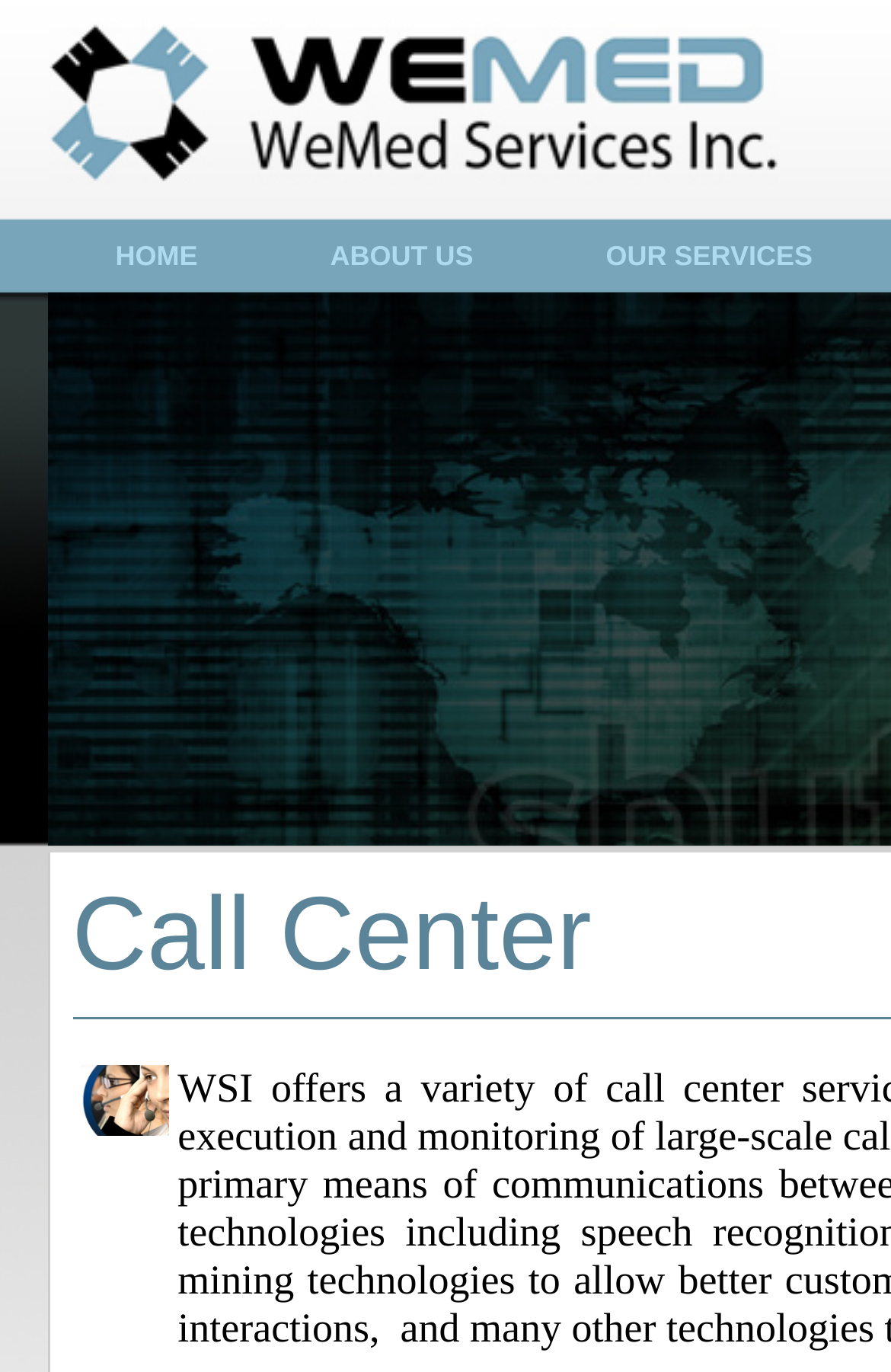Please examine the image and answer the question with a detailed explanation:
Are all main navigation links of equal width?

By comparing the bounding box coordinates of the main navigation links, I found that they have different widths, indicating that they are not of equal width.